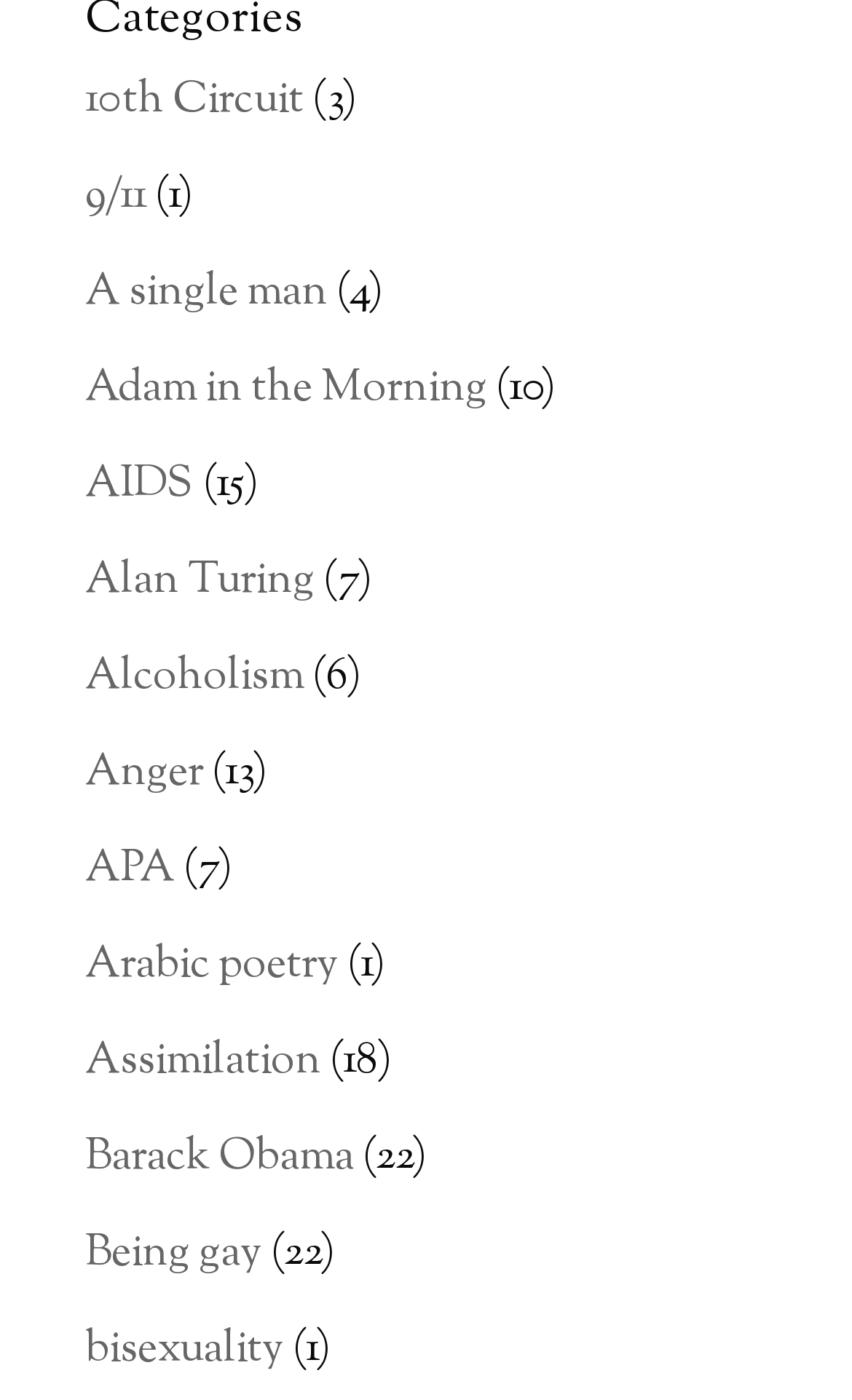Please mark the clickable region by giving the bounding box coordinates needed to complete this instruction: "Read the previous post".

None